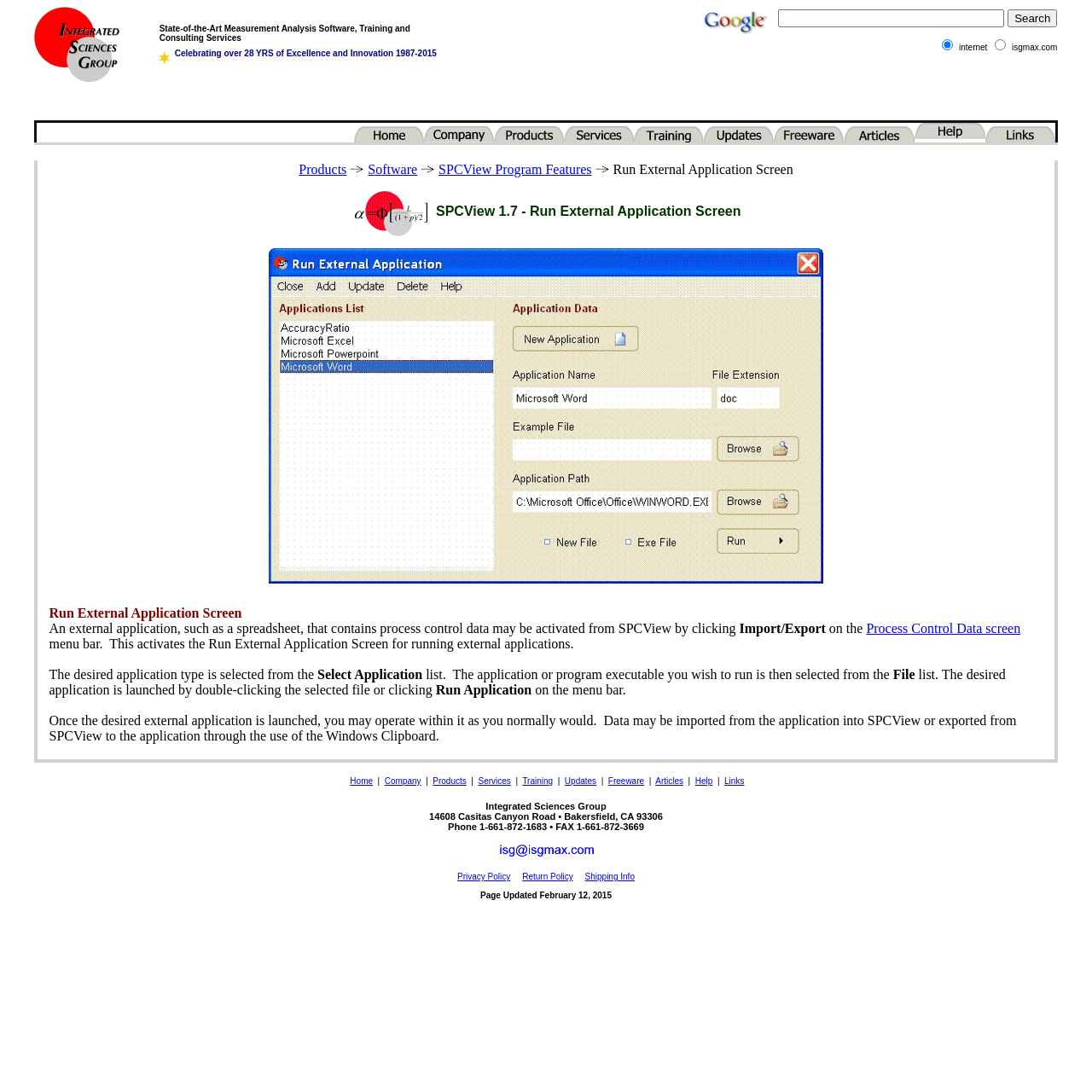Please give a succinct answer to the question in one word or phrase:
What is the purpose of the 'Run External Application Screen'?

To run external applications